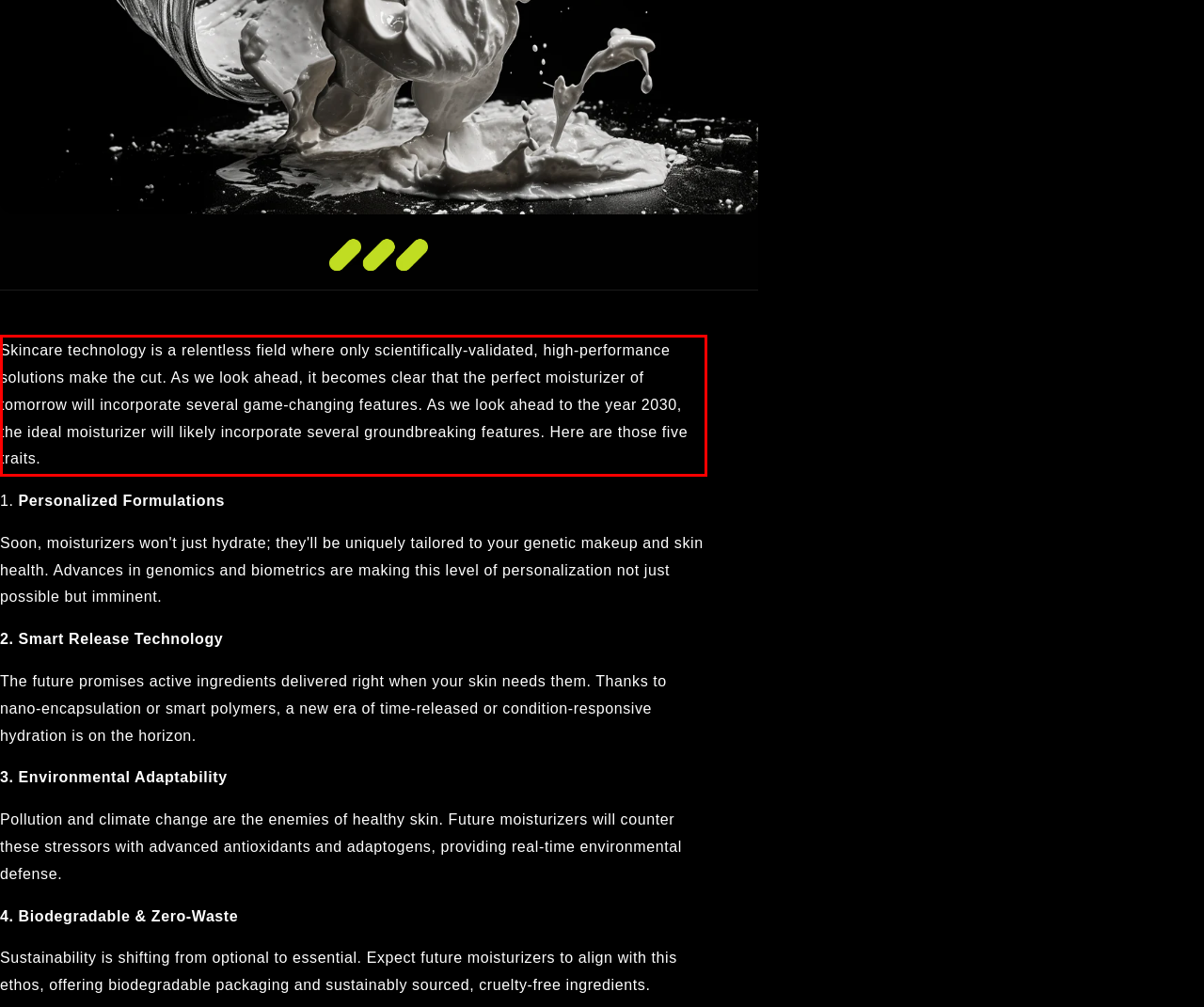From the provided screenshot, extract the text content that is enclosed within the red bounding box.

Skincare technology is a relentless field where only scientifically-validated, high-performance solutions make the cut. As we look ahead, it becomes clear that the perfect moisturizer of tomorrow will incorporate several game-changing features. As we look ahead to the year 2030, the ideal moisturizer will likely incorporate several groundbreaking features. Here are those five traits.